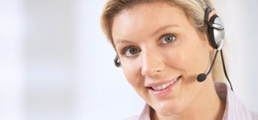What kind of service does the company provide?
Using the visual information, respond with a single word or phrase.

Plumbing services